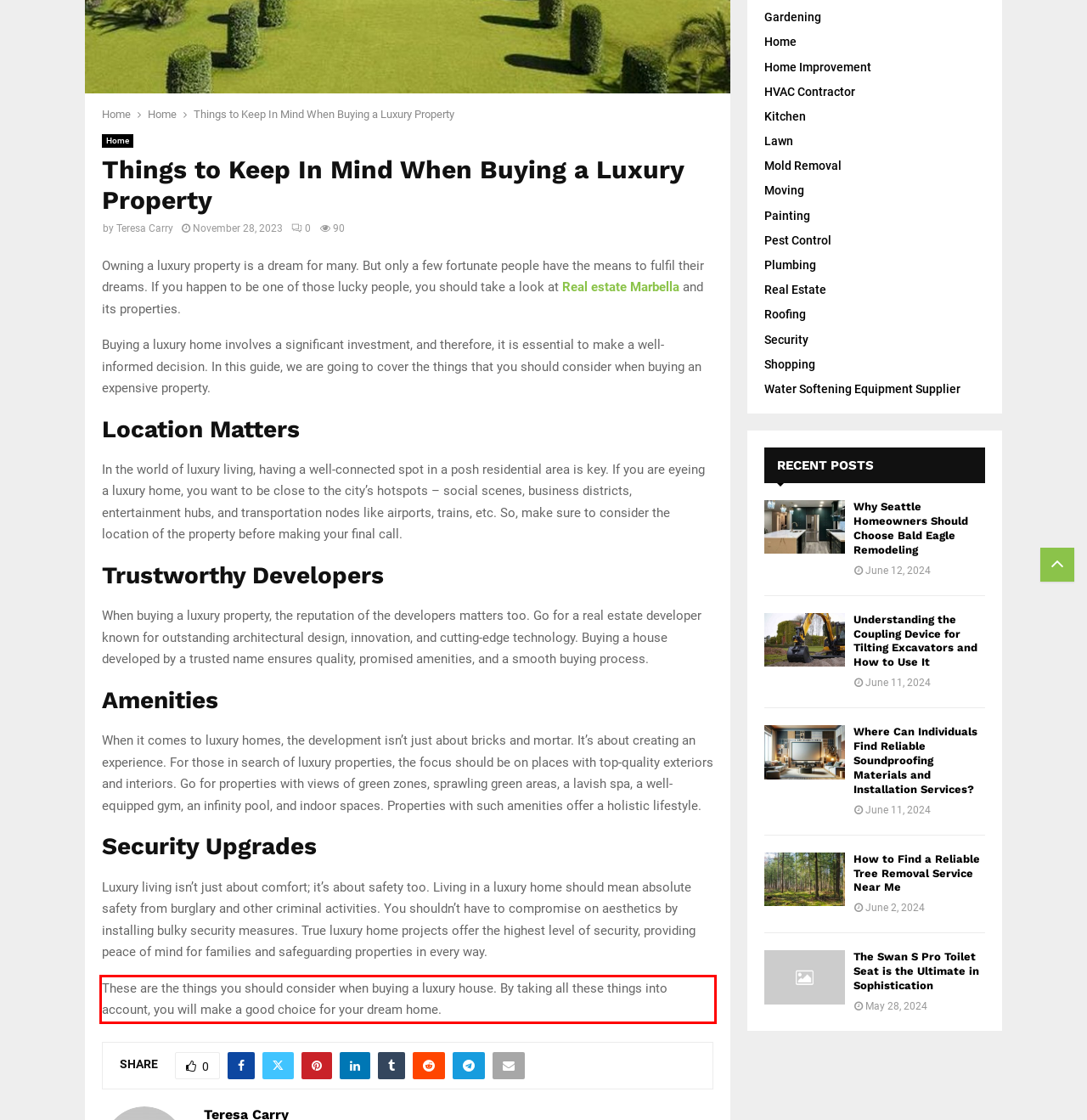Your task is to recognize and extract the text content from the UI element enclosed in the red bounding box on the webpage screenshot.

These are the things you should consider when buying a luxury house. By taking all these things into account, you will make a good choice for your dream home.